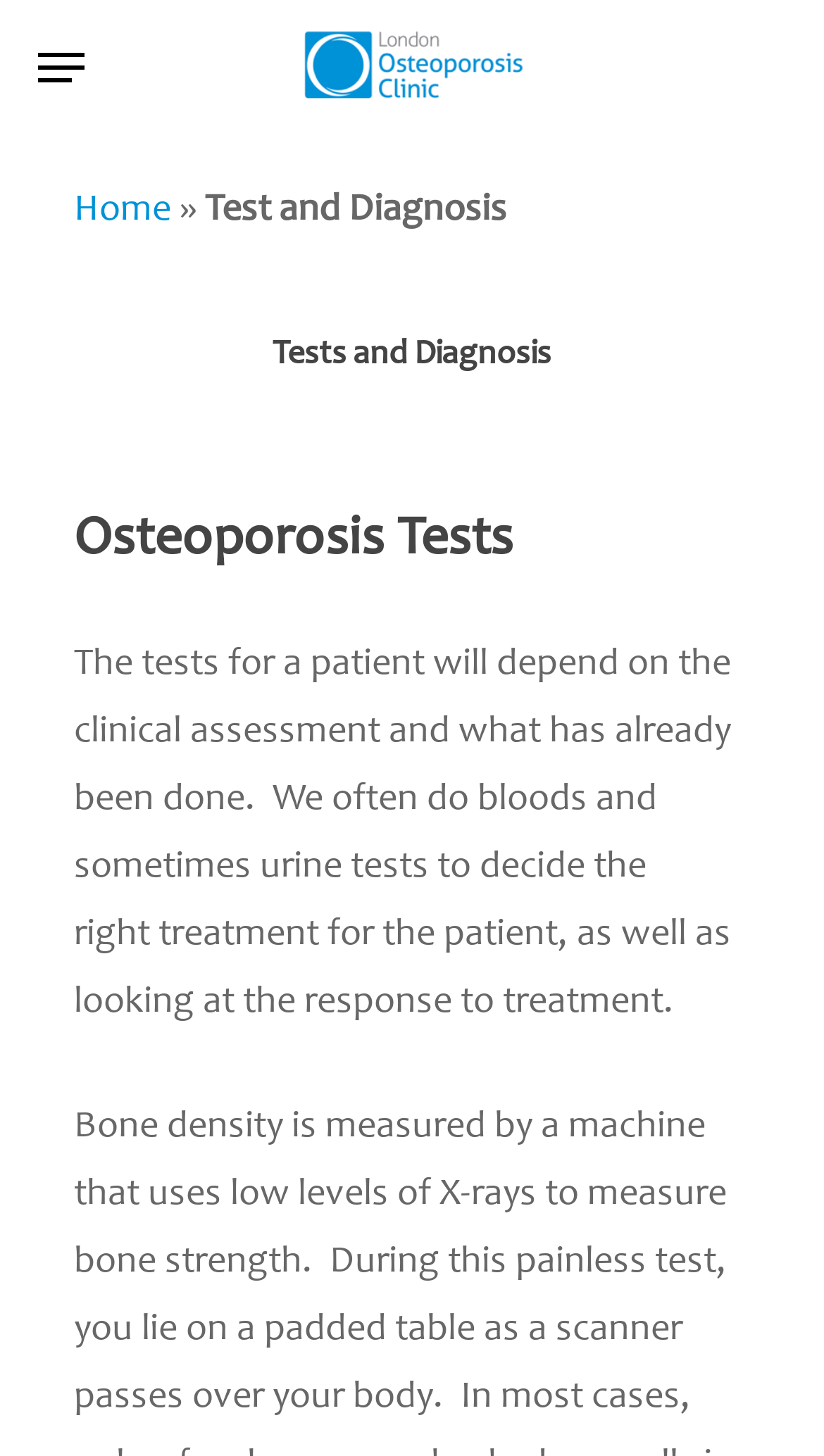Describe every aspect of the webpage in a detailed manner.

The webpage is about the London Osteoporosis Clinic, specifically focusing on test and diagnosis. At the top center of the page, there is a link to the clinic's homepage, accompanied by an image with the clinic's name. 

On the top left, there is a navigation menu that can be expanded. Within the menu, there are links to the homepage, followed by a separator, and then a link to the "Test and Diagnosis" section, which is the current page.

Below the navigation menu, there is a heading that reads "Tests and Diagnosis". Underneath this heading, there is a subheading that says "Osteoporosis Tests". 

The main content of the page is a paragraph of text that explains the process of testing and diagnosis for osteoporosis patients. The text describes how the tests are determined based on clinical assessment and previous tests, and how they are used to decide on the right treatment for the patient. This paragraph is located below the "Osteoporosis Tests" subheading.